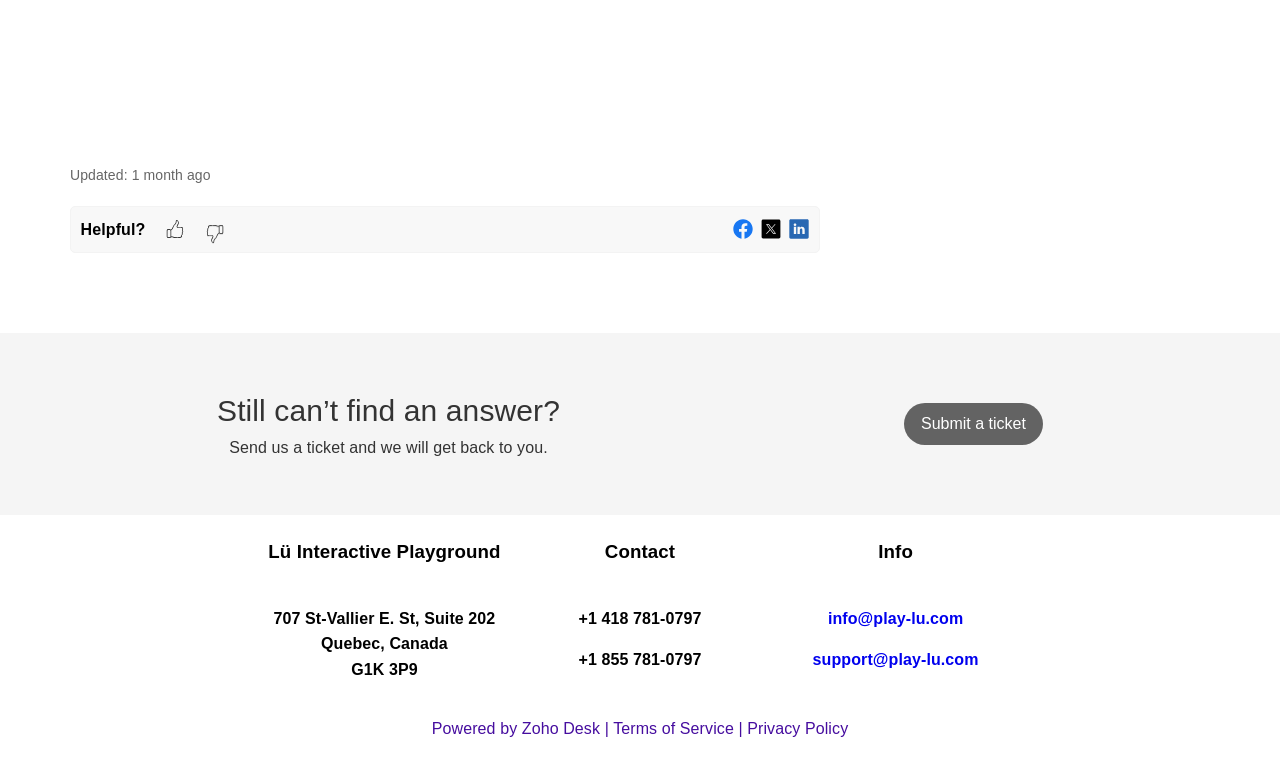Answer the question below using just one word or a short phrase: 
How can I contact the support team?

Submit a ticket